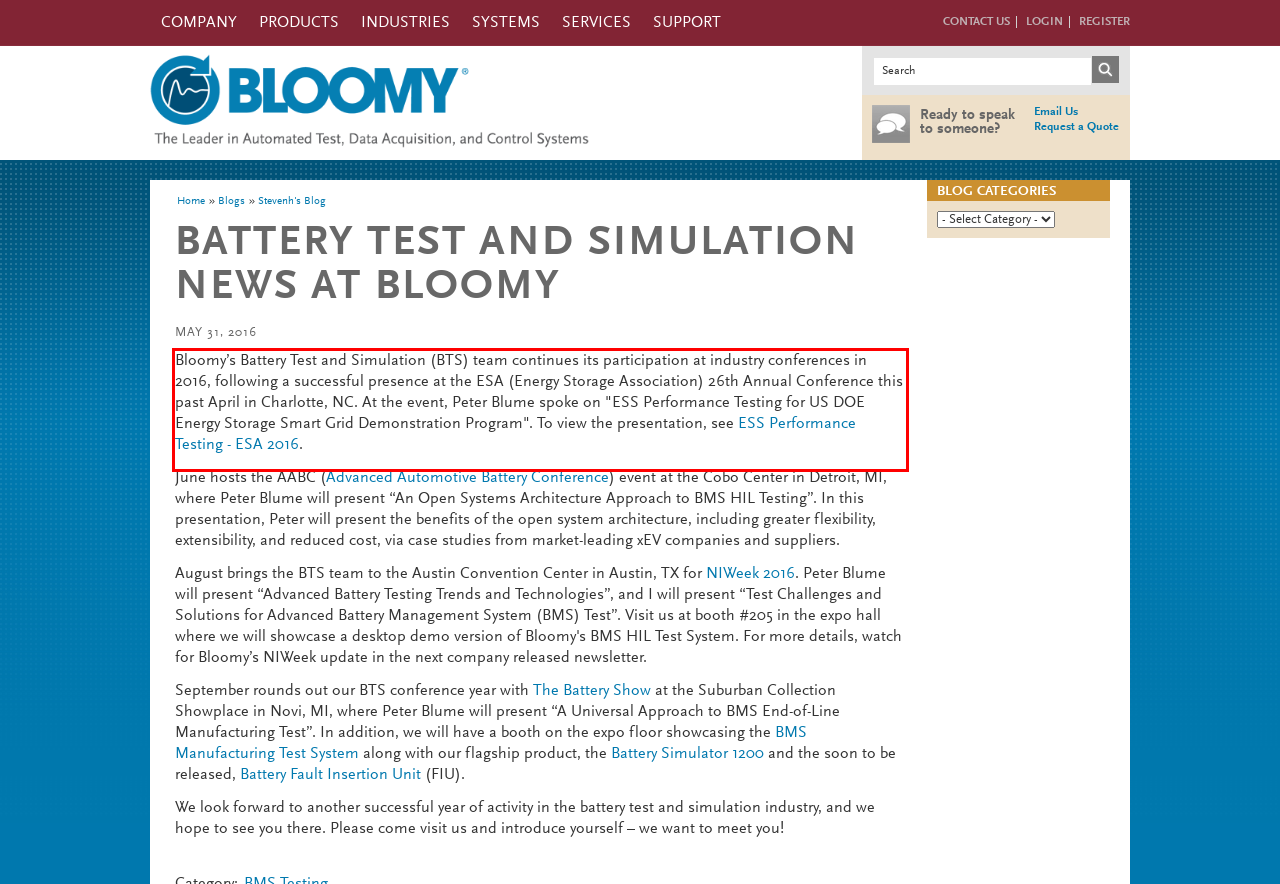Look at the screenshot of the webpage, locate the red rectangle bounding box, and generate the text content that it contains.

Bloomy’s Battery Test and Simulation (BTS) team continues its participation at industry conferences in 2016, following a successful presence at the ESA (Energy Storage Association) 26th Annual Conference this past April in Charlotte, NC. At the event, Peter Blume spoke on "ESS Performance Testing for US DOE Energy Storage Smart Grid Demonstration Program". To view the presentation, see ESS Performance Testing - ESA 2016.